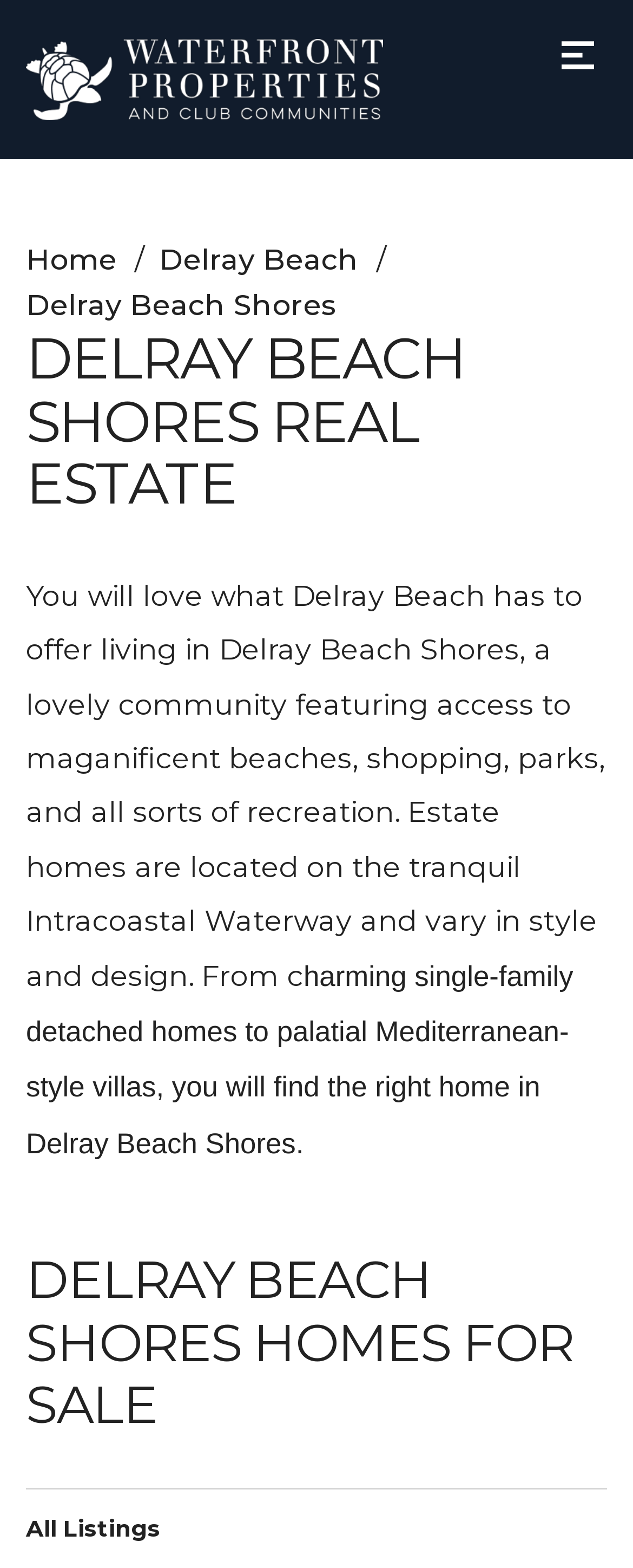What type of properties are featured on this website?
Based on the visual details in the image, please answer the question thoroughly.

Based on the webpage content, it appears that the website specializes in waterfront properties, specifically in Delray Beach Shores and surrounding areas. The text mentions 'waterfront real estate transactions' and 'estate homes located on the tranquil Intracoastal Waterway'.